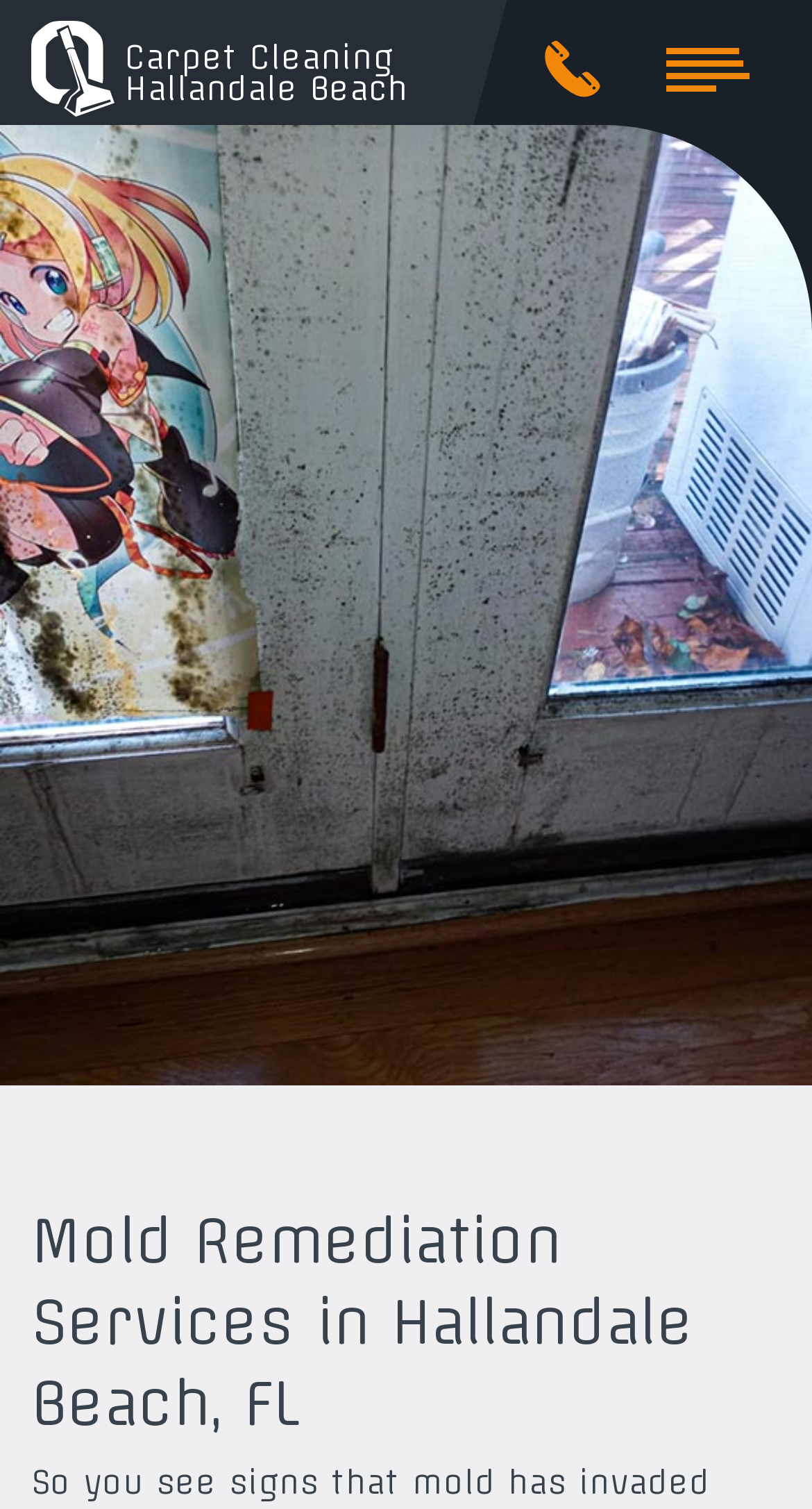Locate the primary heading on the webpage and return its text.

Mold Remediation Services in Hallandale Beach, FL